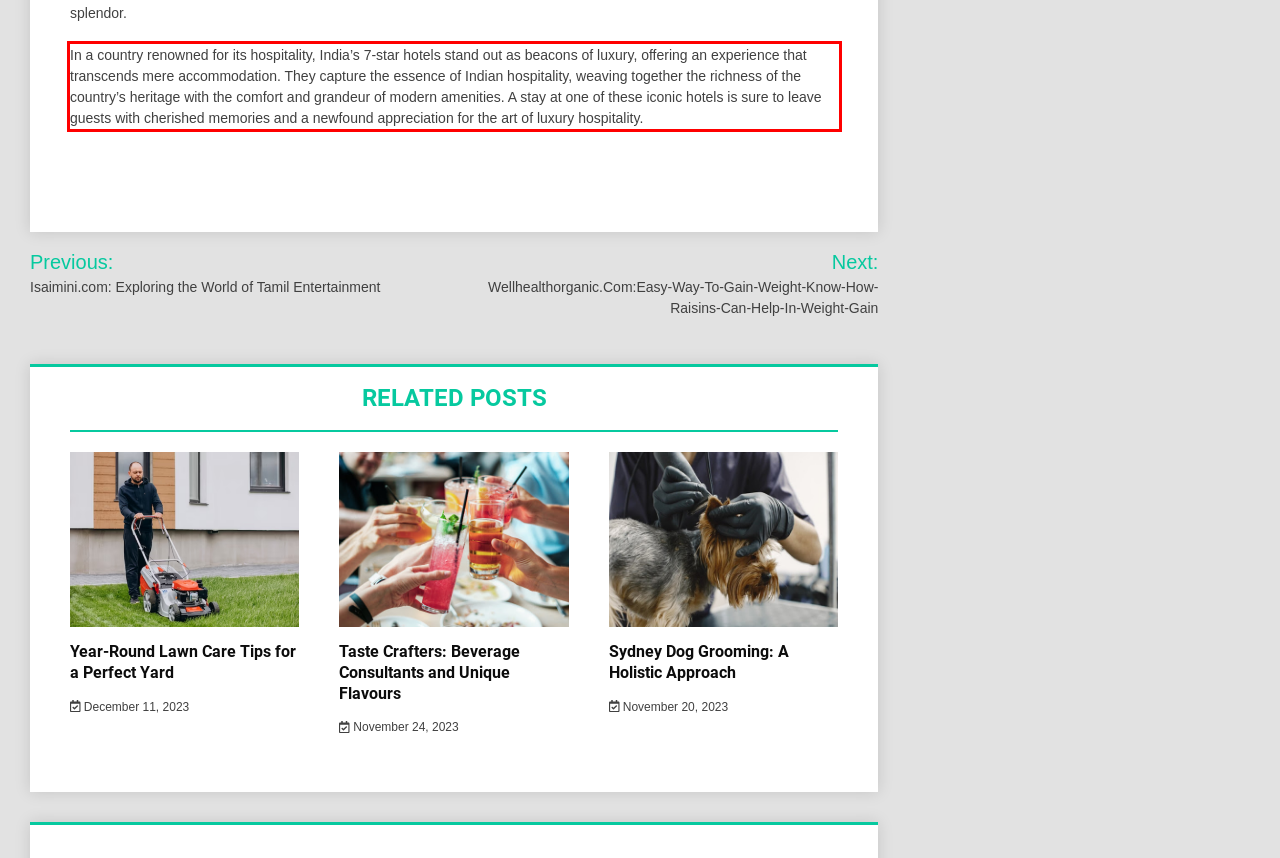Analyze the screenshot of a webpage where a red rectangle is bounding a UI element. Extract and generate the text content within this red bounding box.

In a country renowned for its hospitality, India’s 7-star hotels stand out as beacons of luxury, offering an experience that transcends mere accommodation. They capture the essence of Indian hospitality, weaving together the richness of the country’s heritage with the comfort and grandeur of modern amenities. A stay at one of these iconic hotels is sure to leave guests with cherished memories and a newfound appreciation for the art of luxury hospitality.